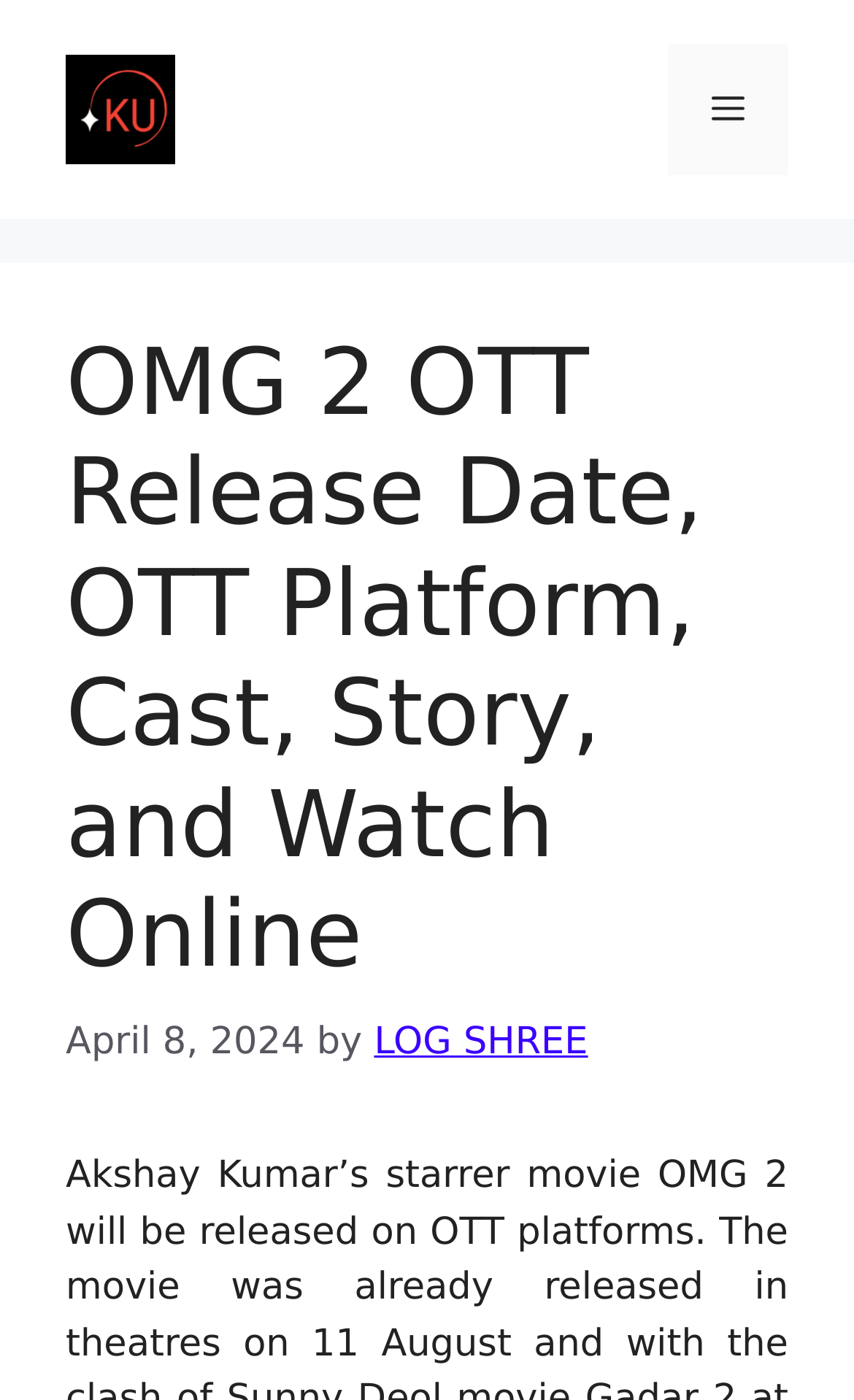Who is the author of the article?
Refer to the image and provide a one-word or short phrase answer.

LOG SHREE